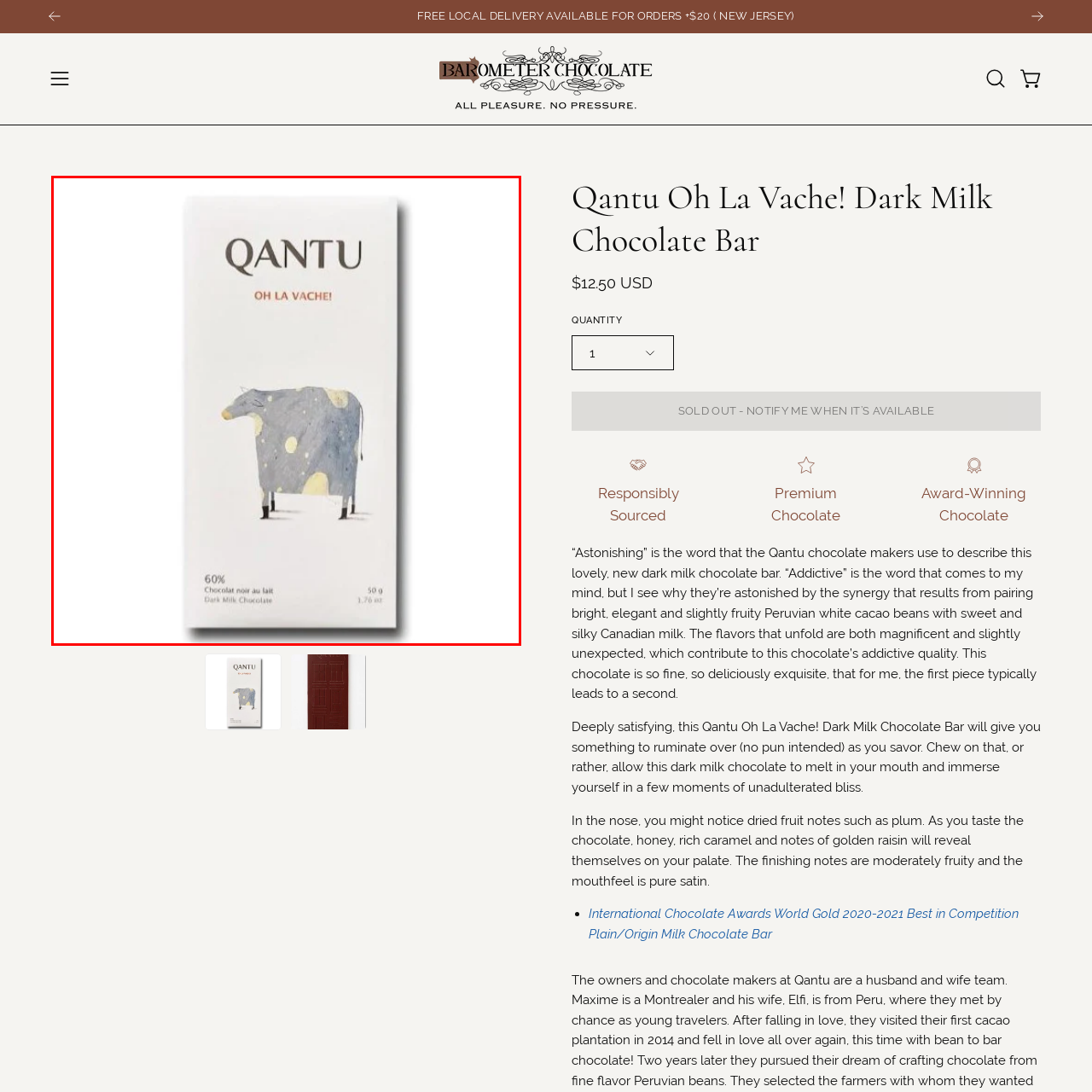Offer a meticulous description of everything depicted in the red-enclosed portion of the image.

This image showcases the Qantu Oh La Vache! Dark Milk Chocolate Bar, elegantly designed with a whimsical illustration of a cow in a playful color palette. The packaging prominently features the brand name "Qantu" at the top, accompanied by the playful phrase "OH LA VACHE!" which adds a touch of fun. Below the illustration, it specifies that the chocolate contains 60% cocoa, is made with dark milk chocolate, and comes in a 50g bar (3.76 oz). The overall aesthetic blends artistry with a clear presentation of the product, inviting chocolate lovers to indulge in this artisanal treat.